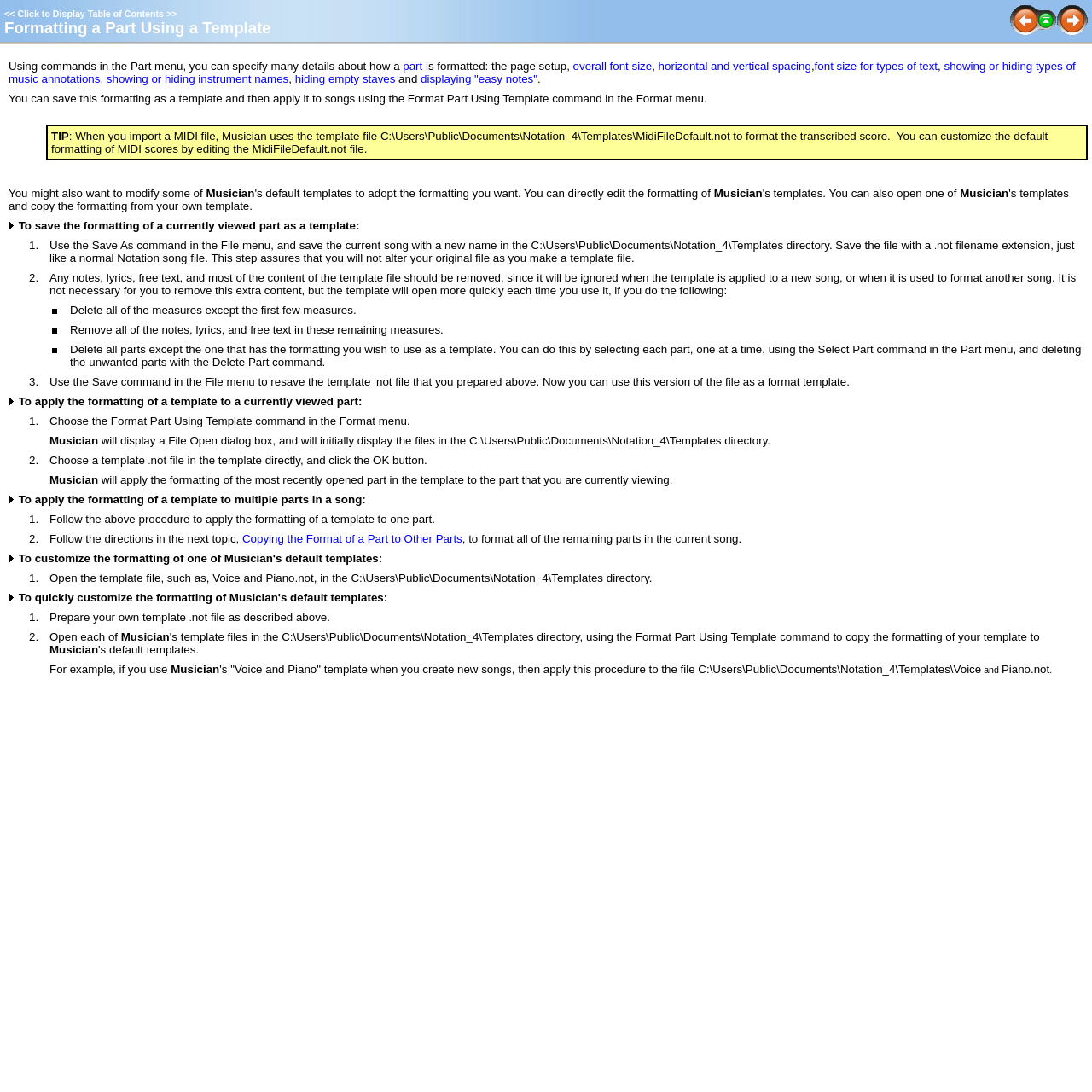Given the element description: "horizontal and vertical spacing", predict the bounding box coordinates of the UI element it refers to, using four float numbers between 0 and 1, i.e., [left, top, right, bottom].

[0.603, 0.055, 0.743, 0.066]